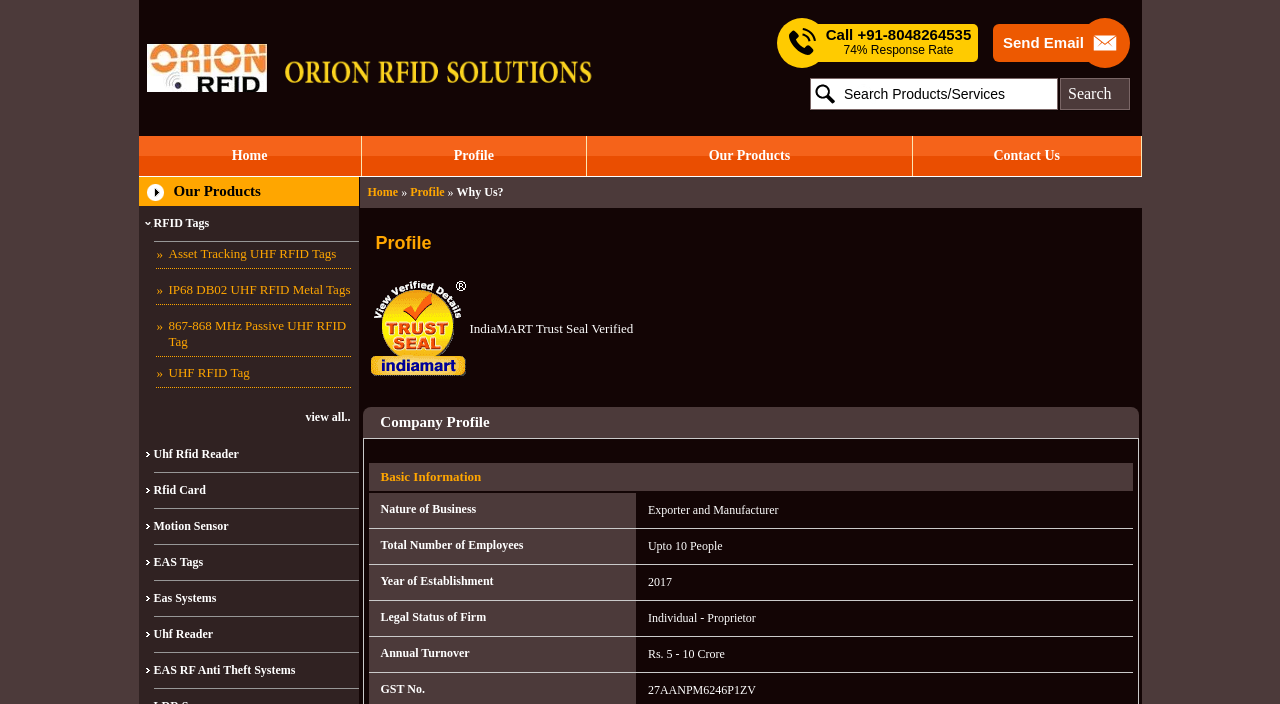Locate the bounding box coordinates of the element to click to perform the following action: 'View company profile'. The coordinates should be given as four float values between 0 and 1, in the form of [left, top, right, bottom].

[0.297, 0.588, 0.888, 0.612]